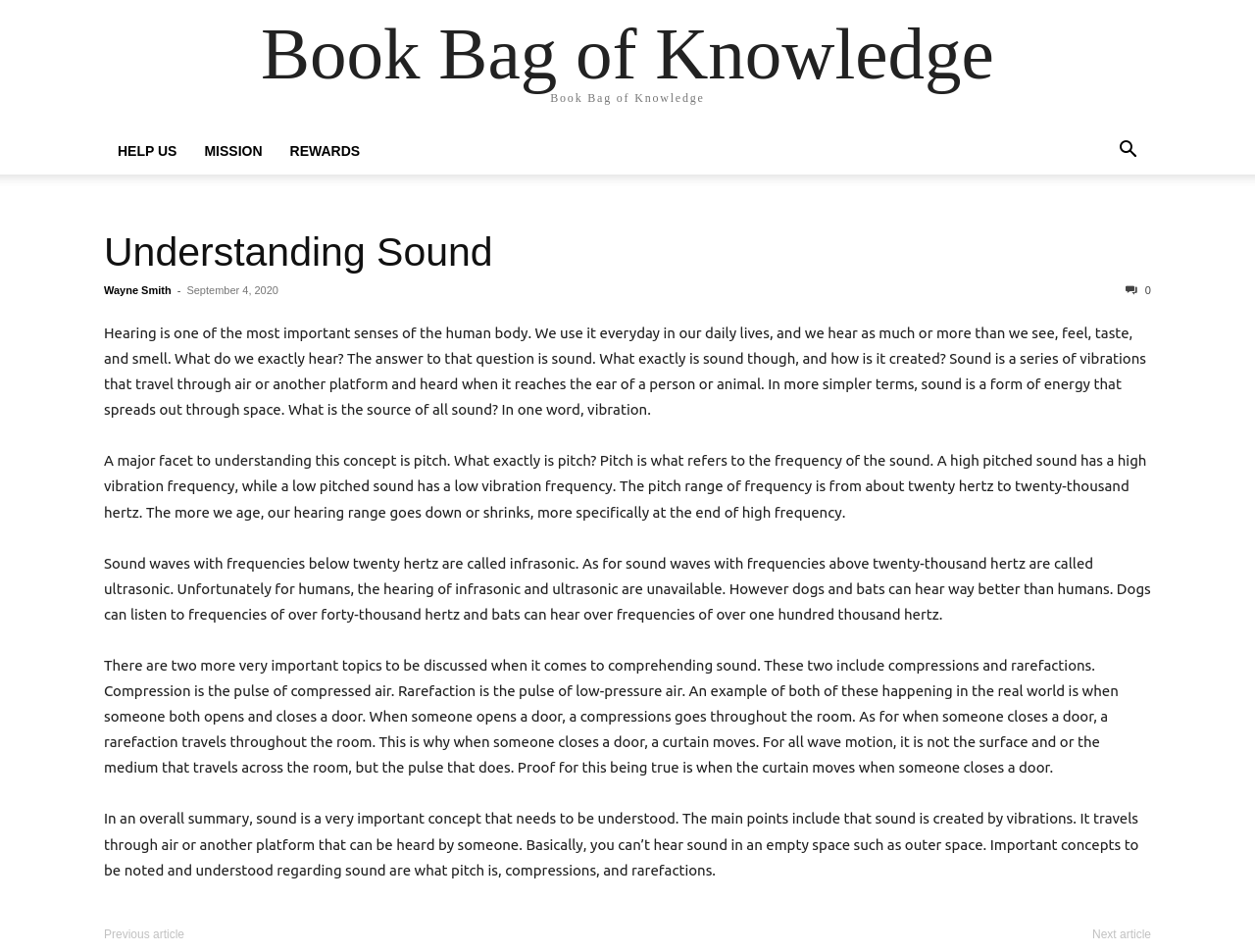What is necessary for sound to be heard?
Please ensure your answer is as detailed and informative as possible.

According to the webpage, sound is created by vibrations and travels through air or another platform that can be heard by someone. This means that sound cannot be heard in an empty space, such as outer space, without a medium like air or another platform.